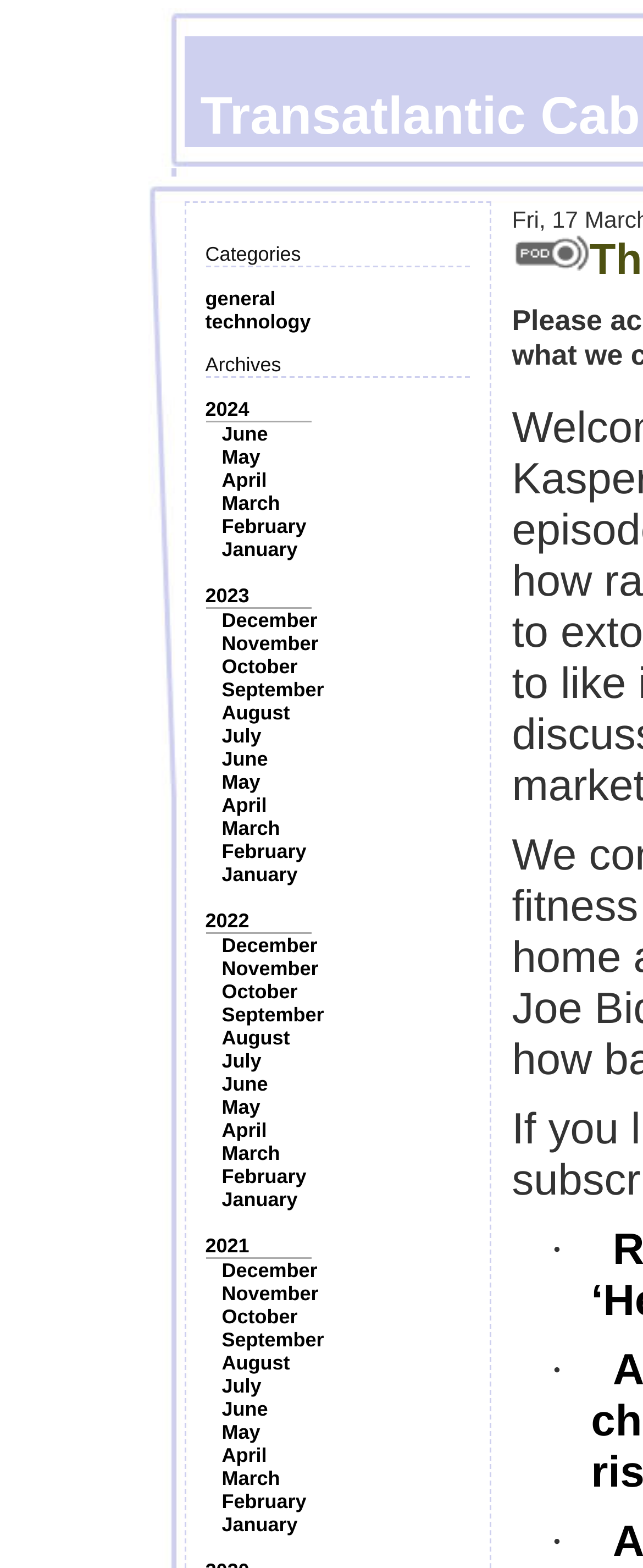Give a succinct answer to this question in a single word or phrase: 
How many dots are there in the separator?

6